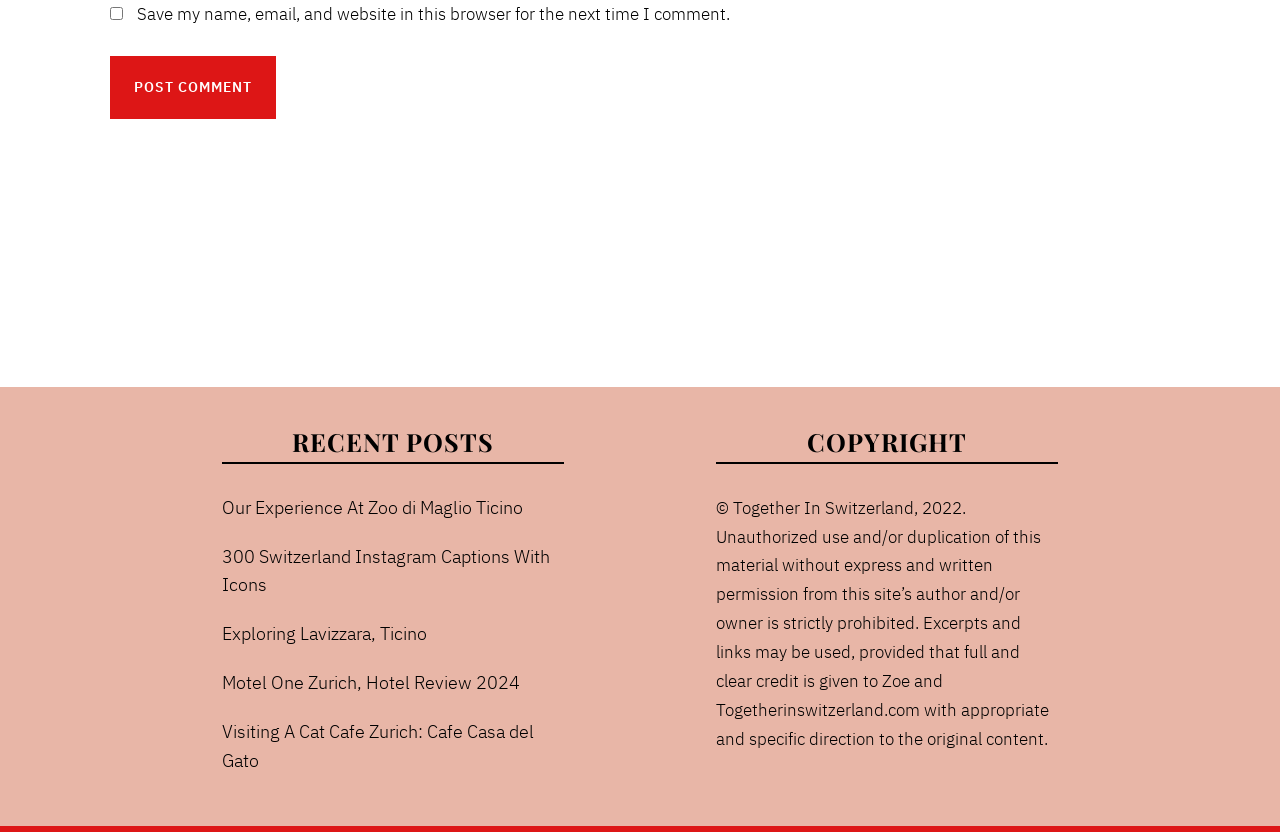What is the purpose of the 'Post Comment' button?
Look at the image and respond with a one-word or short phrase answer.

To post a comment